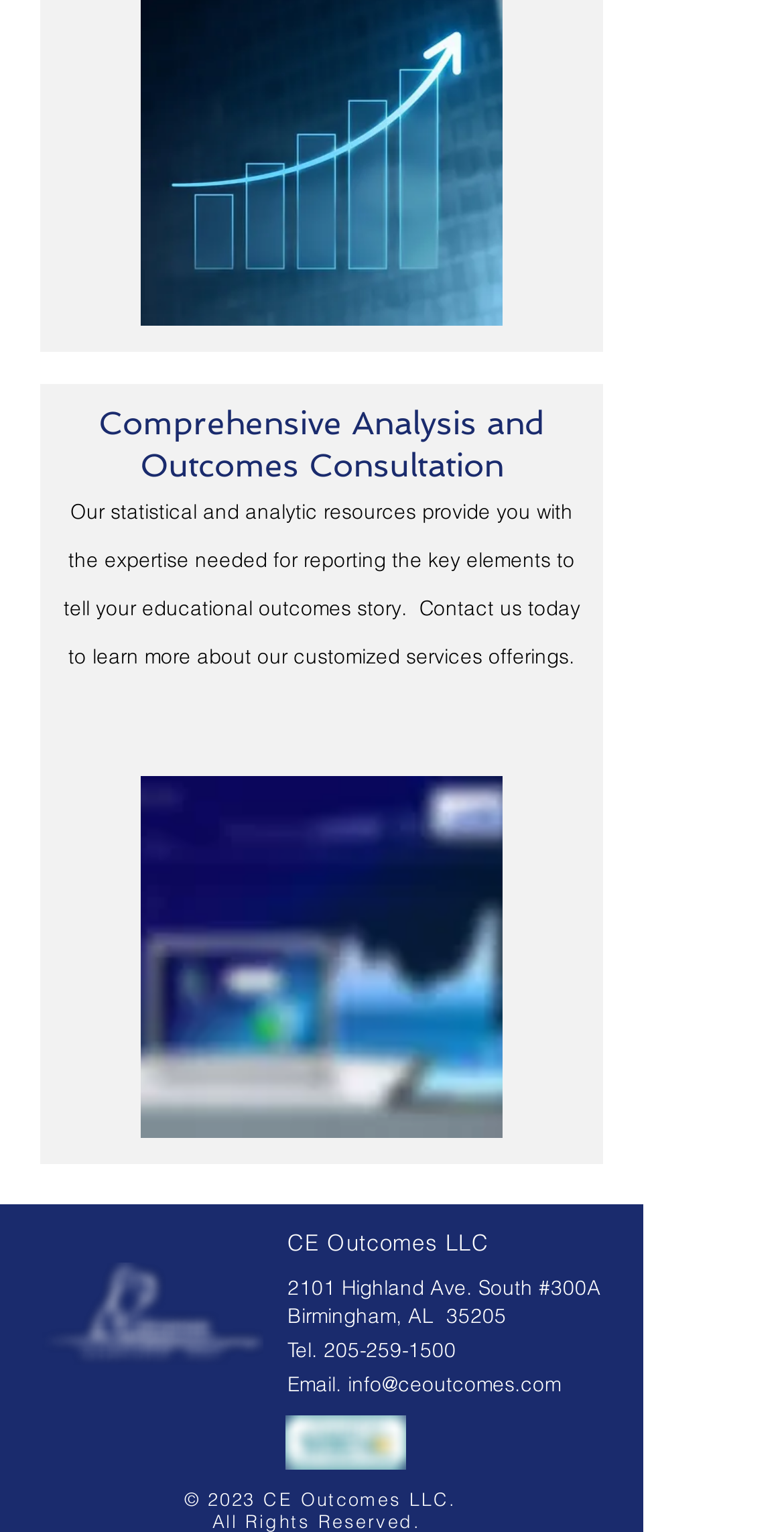What is the company name?
From the screenshot, provide a brief answer in one word or phrase.

CE Outcomes LLC